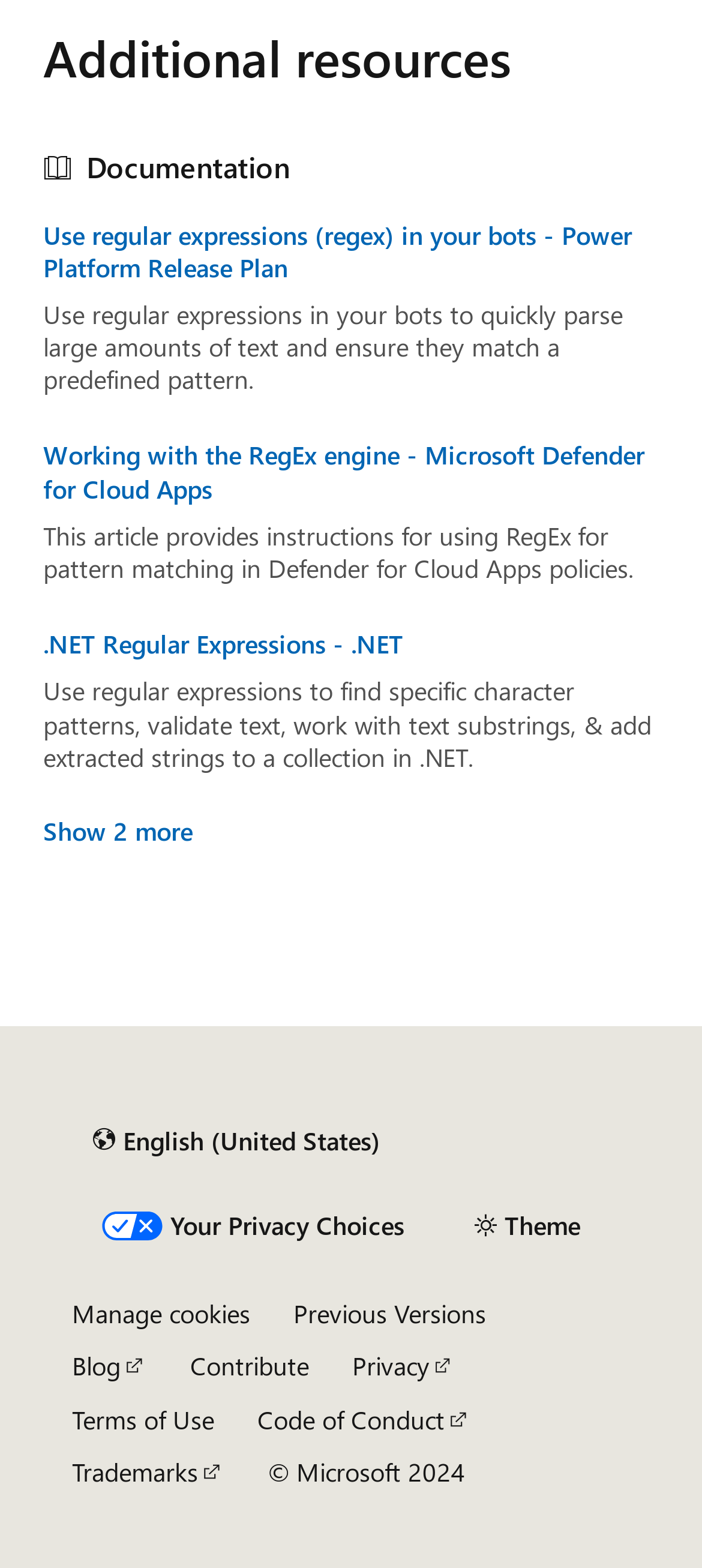Locate the bounding box coordinates of the area to click to fulfill this instruction: "Read the 'Documentation' article". The bounding box should be presented as four float numbers between 0 and 1, in the order [left, top, right, bottom].

[0.123, 0.094, 0.413, 0.118]